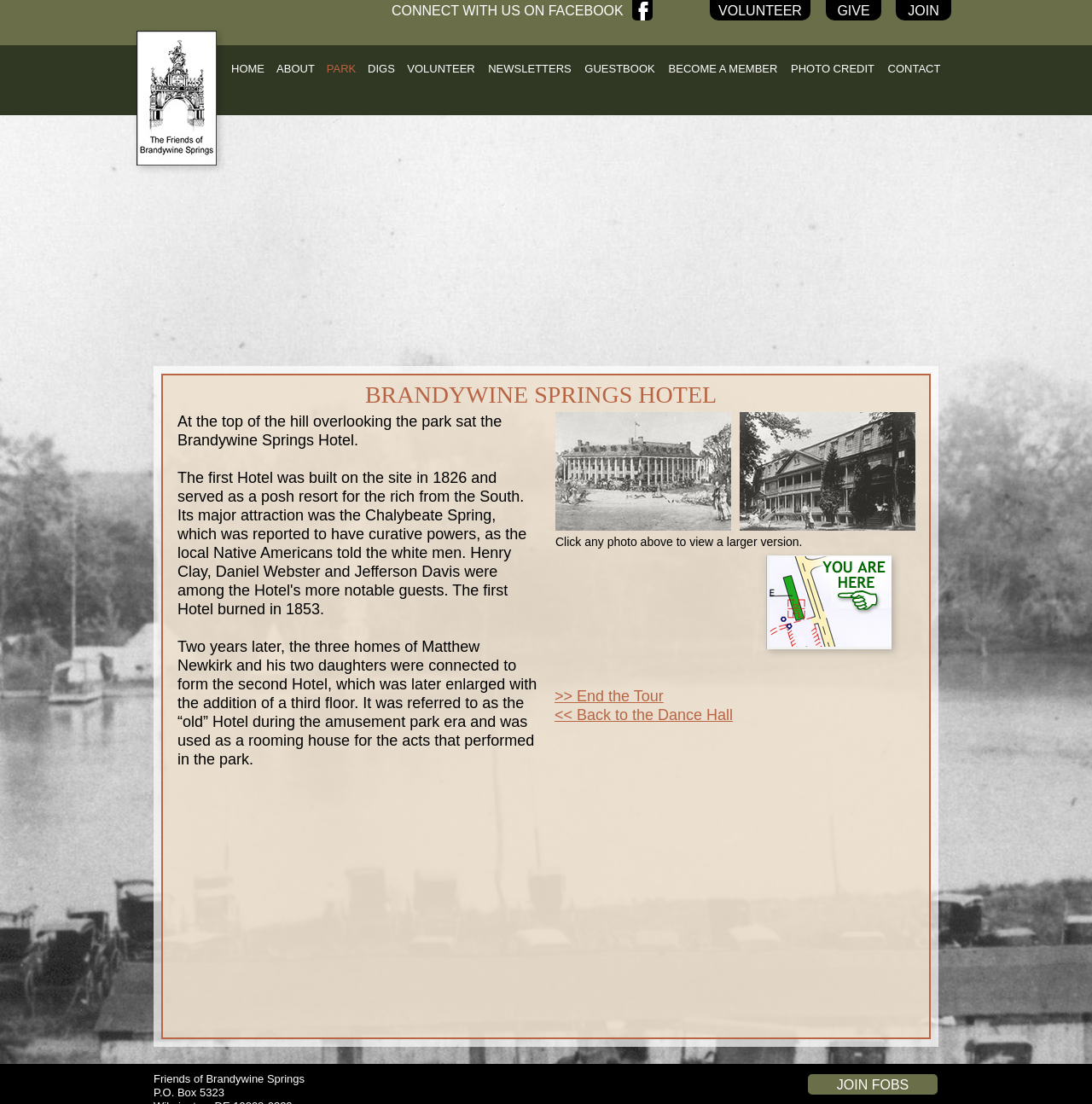Consider the image and give a detailed and elaborate answer to the question: 
What is the name of the hotel mentioned on the webpage?

I found the answer by looking at the heading element with the text 'BRANDYWINE SPRINGS HOTEL' which is located at the top of the webpage.